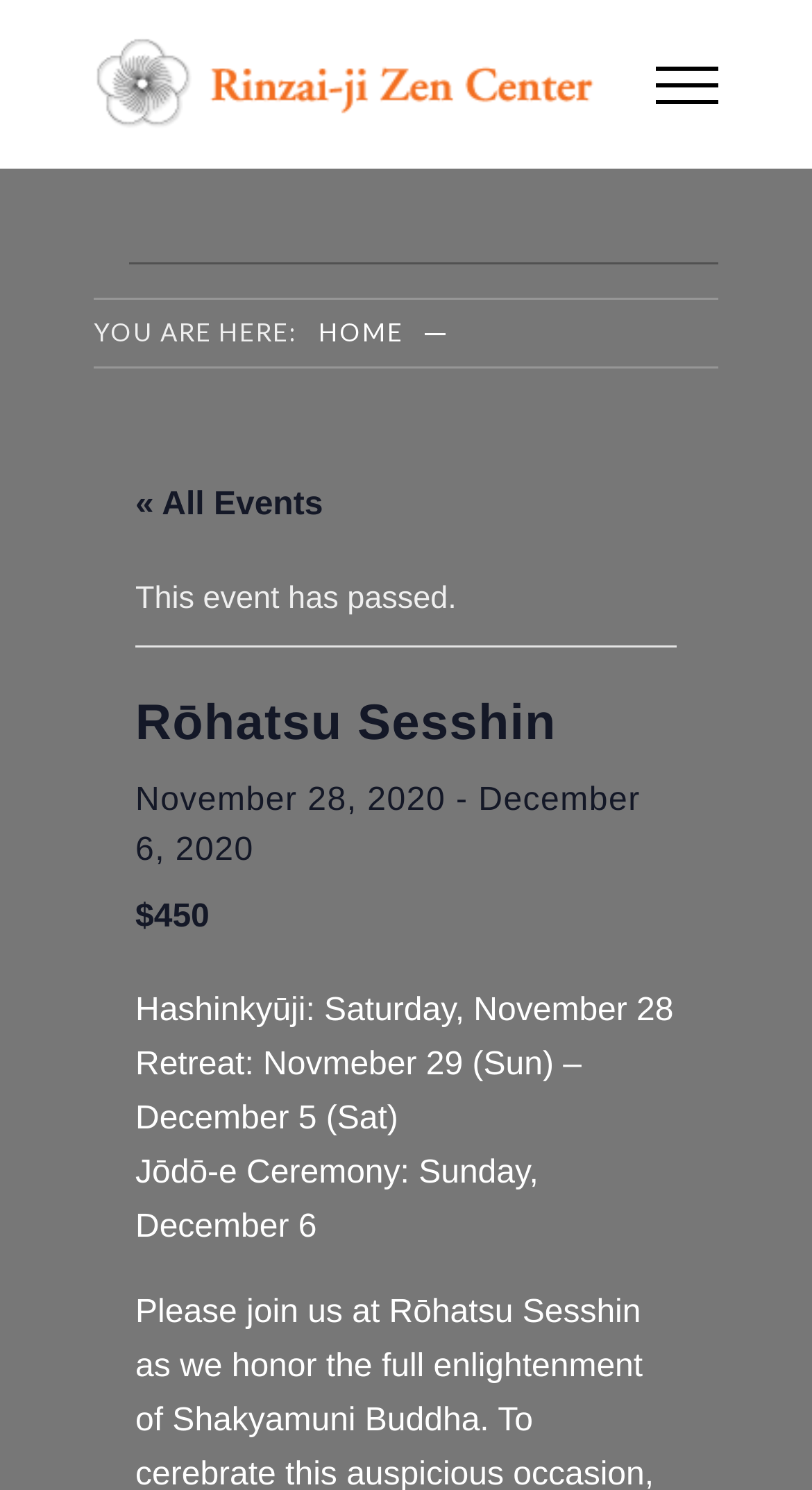Answer in one word or a short phrase: 
What is the name of the event?

Rōhatsu Sesshin